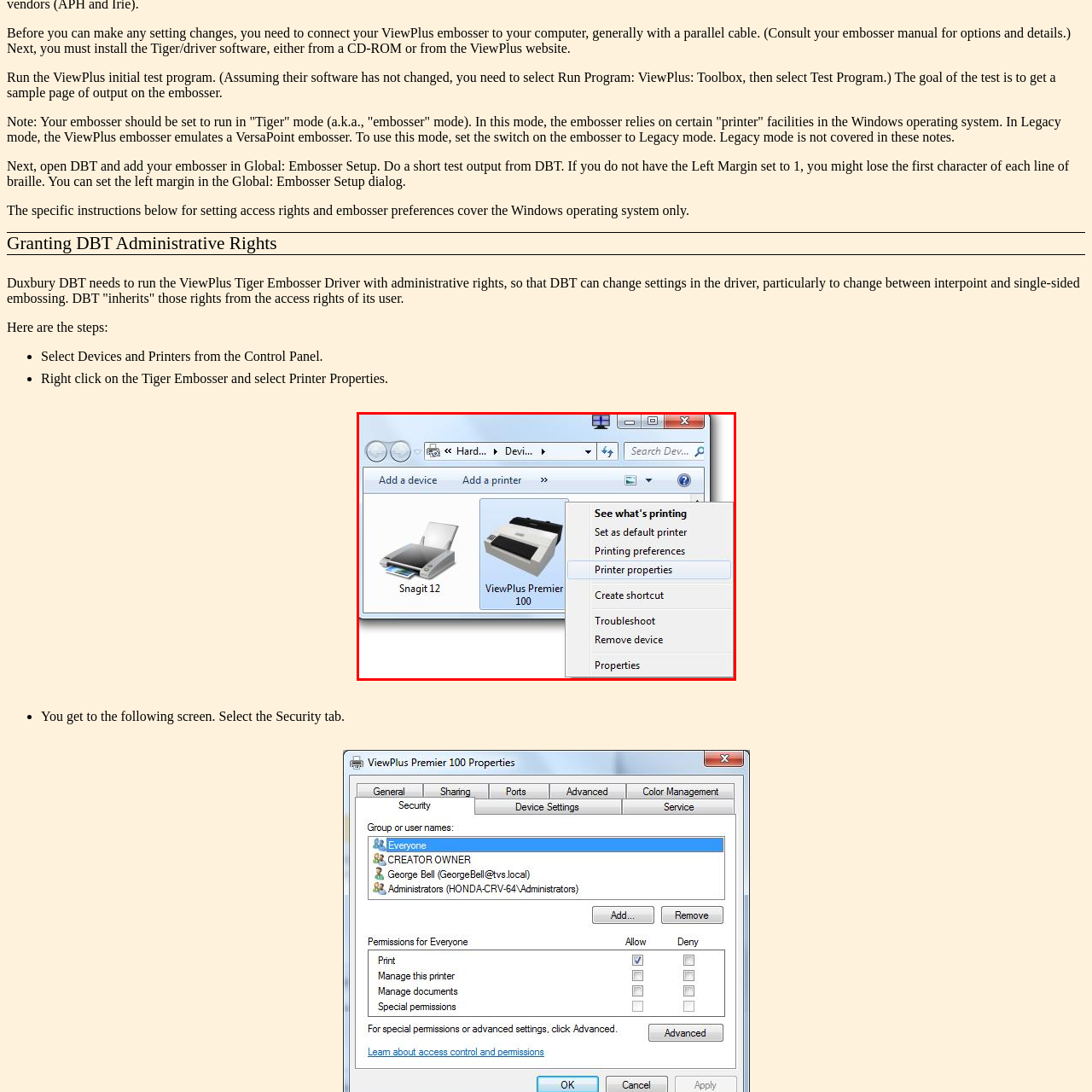Describe in detail the portion of the image that is enclosed within the red boundary.

The image displays the "Devices and Printers" window from the Windows operating system. On the left, there is an icon for a printer labeled "Snagit 12," and to the right, an embosser named "ViewPlus Premier 100." A context menu is open, showing various options related to the ViewPlus embosser. These options include "Set as default printer," "Printing preferences," and "Printer properties," indicating that the user can customize the settings for this particular device. The interface is designed to allow users to easily manage their devices, ensuring proper installation and functionality, especially for specialized printing tasks such as those performed by the ViewPlus embosser.